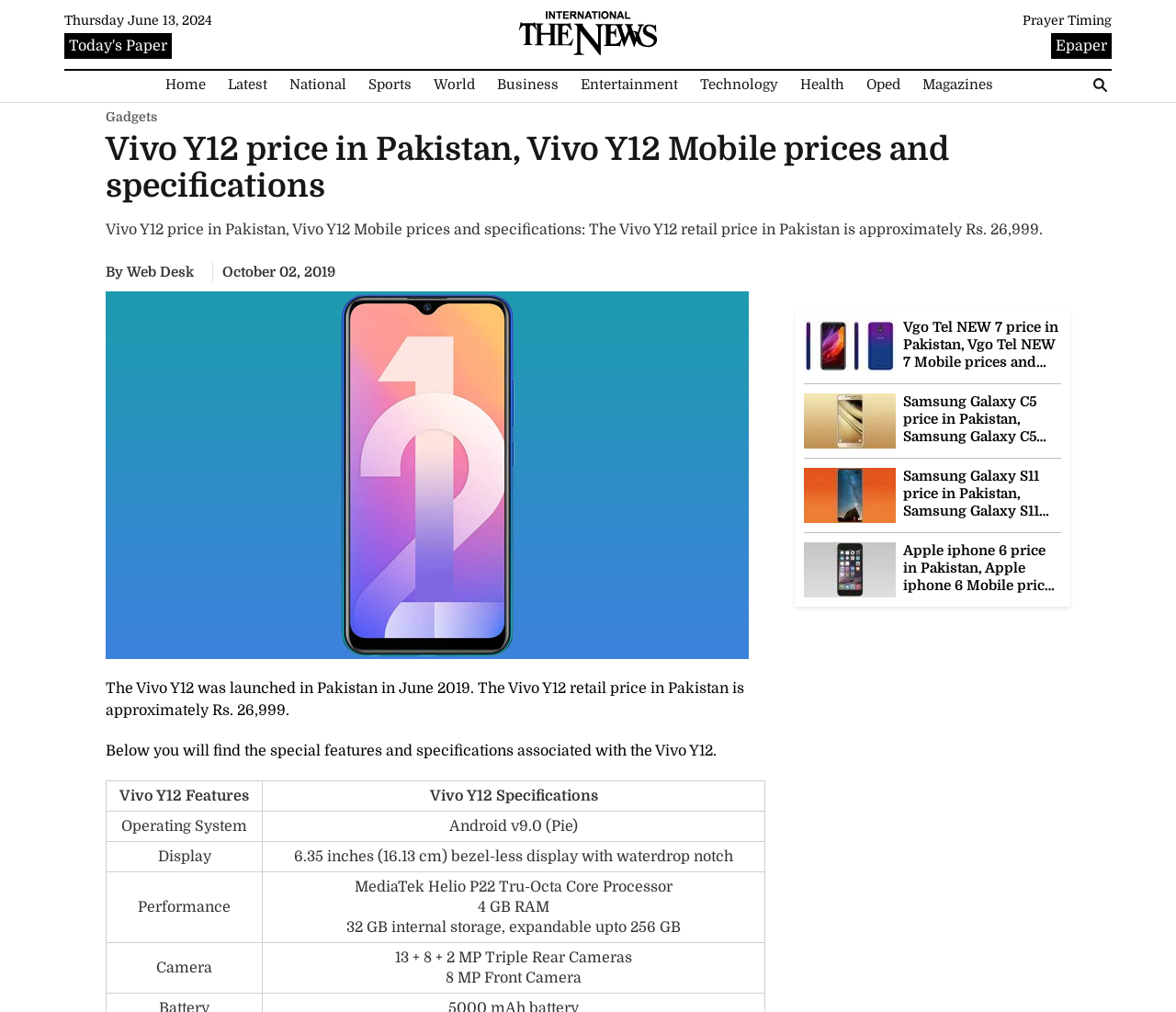When was Vivo Y12 launched in Pakistan?
Using the image as a reference, deliver a detailed and thorough answer to the question.

The answer can be found in the first paragraph of the webpage which states 'The Vivo Y12 was launched in Pakistan in June 2019.'